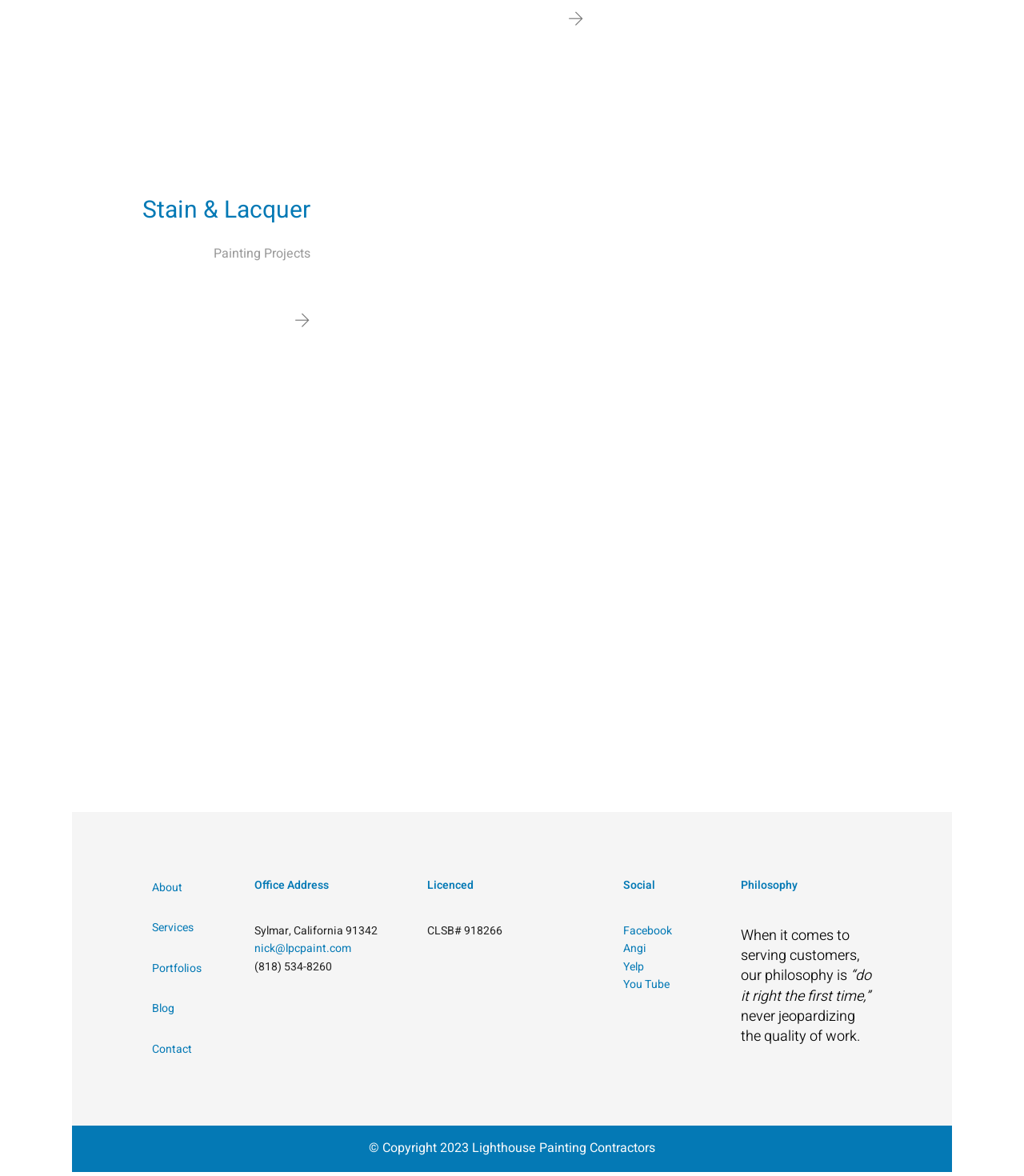Provide a single word or phrase to answer the given question: 
How many social media links are there?

4